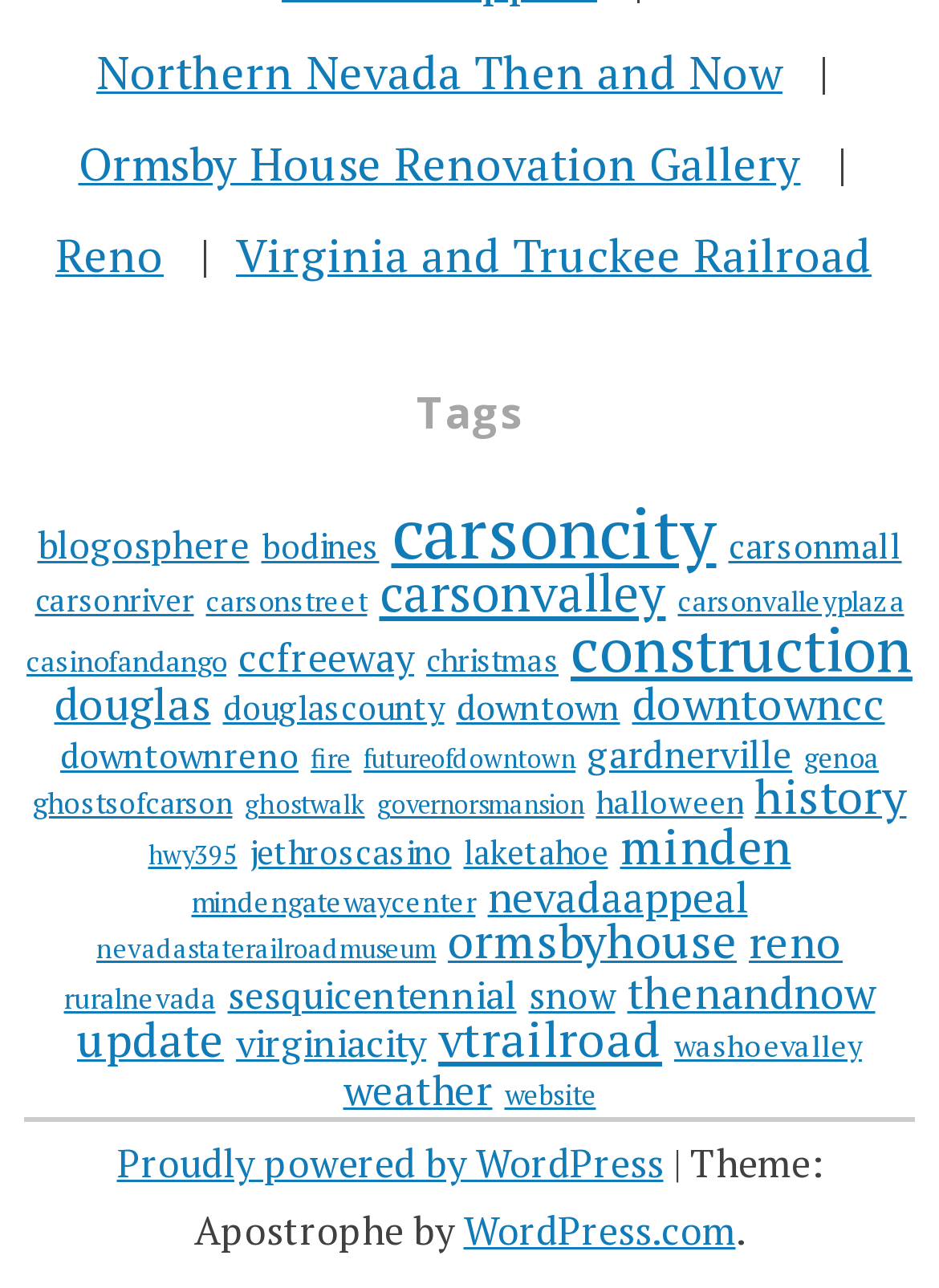Please find the bounding box coordinates of the clickable region needed to complete the following instruction: "View the 'Tags' section". The bounding box coordinates must consist of four float numbers between 0 and 1, i.e., [left, top, right, bottom].

[0.025, 0.296, 0.975, 0.341]